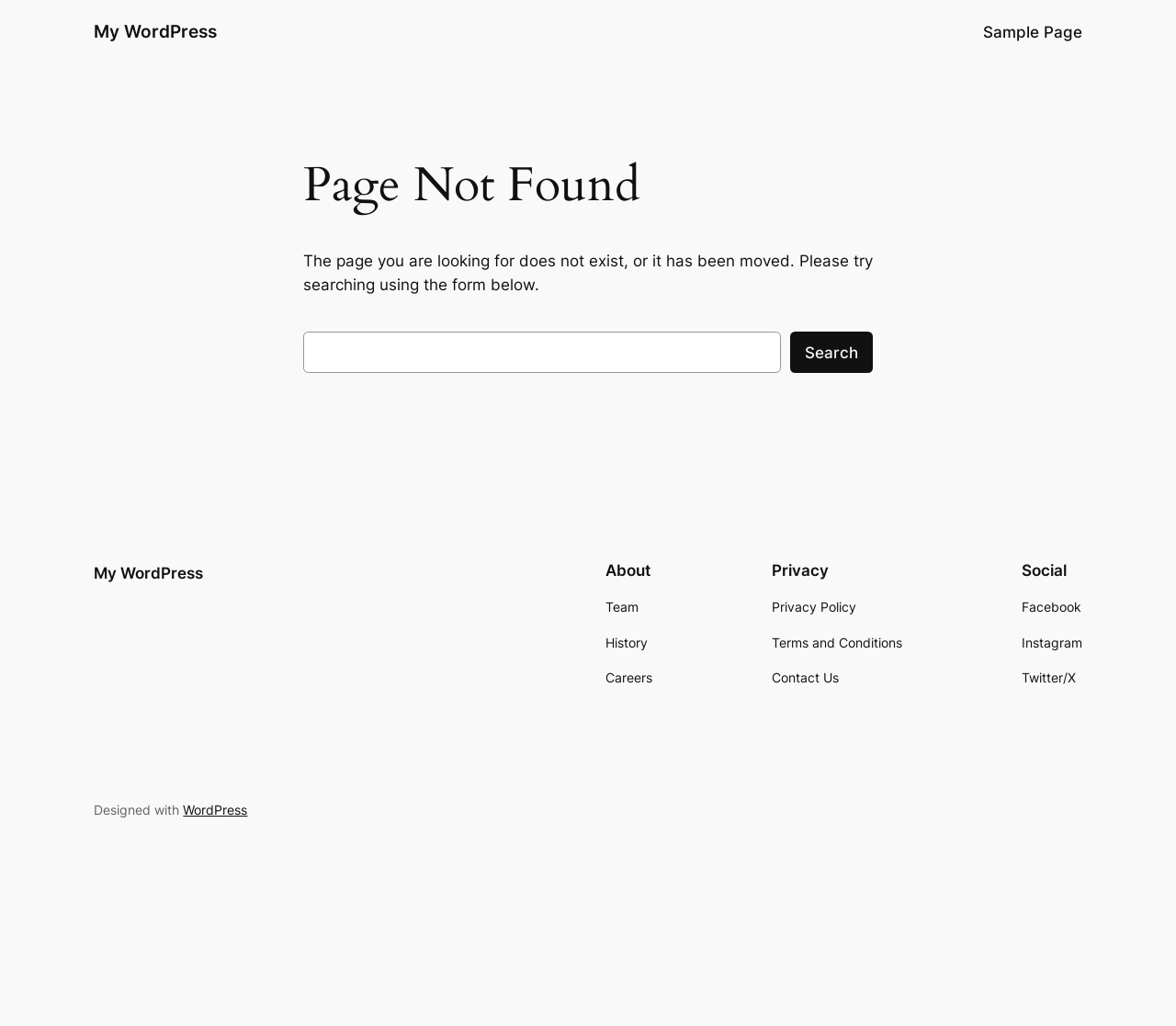Determine the bounding box coordinates for the UI element matching this description: "Contact Us".

[0.656, 0.651, 0.713, 0.671]